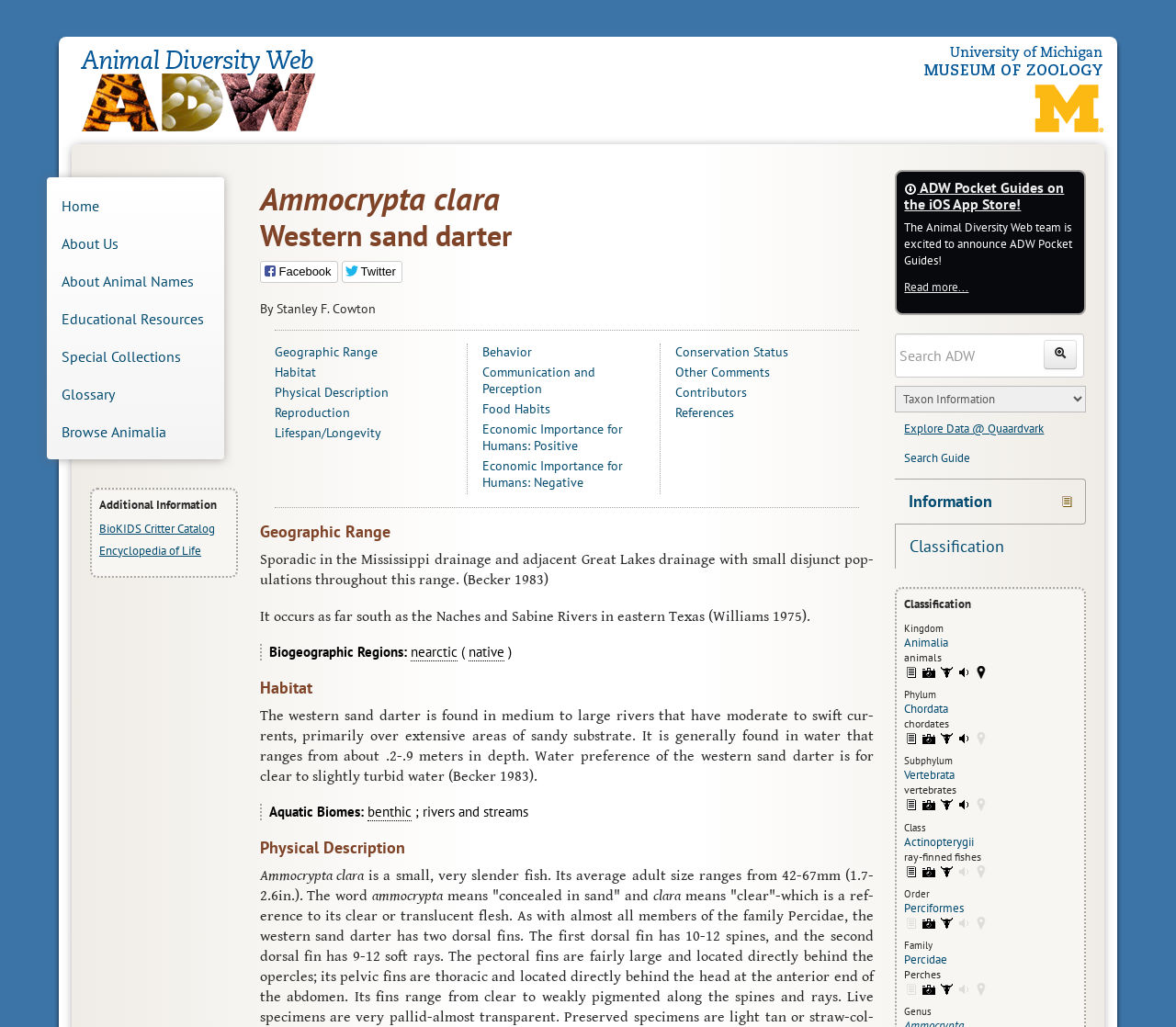Identify the bounding box coordinates of the region I need to click to complete this instruction: "Search for information".

[0.761, 0.325, 0.922, 0.368]